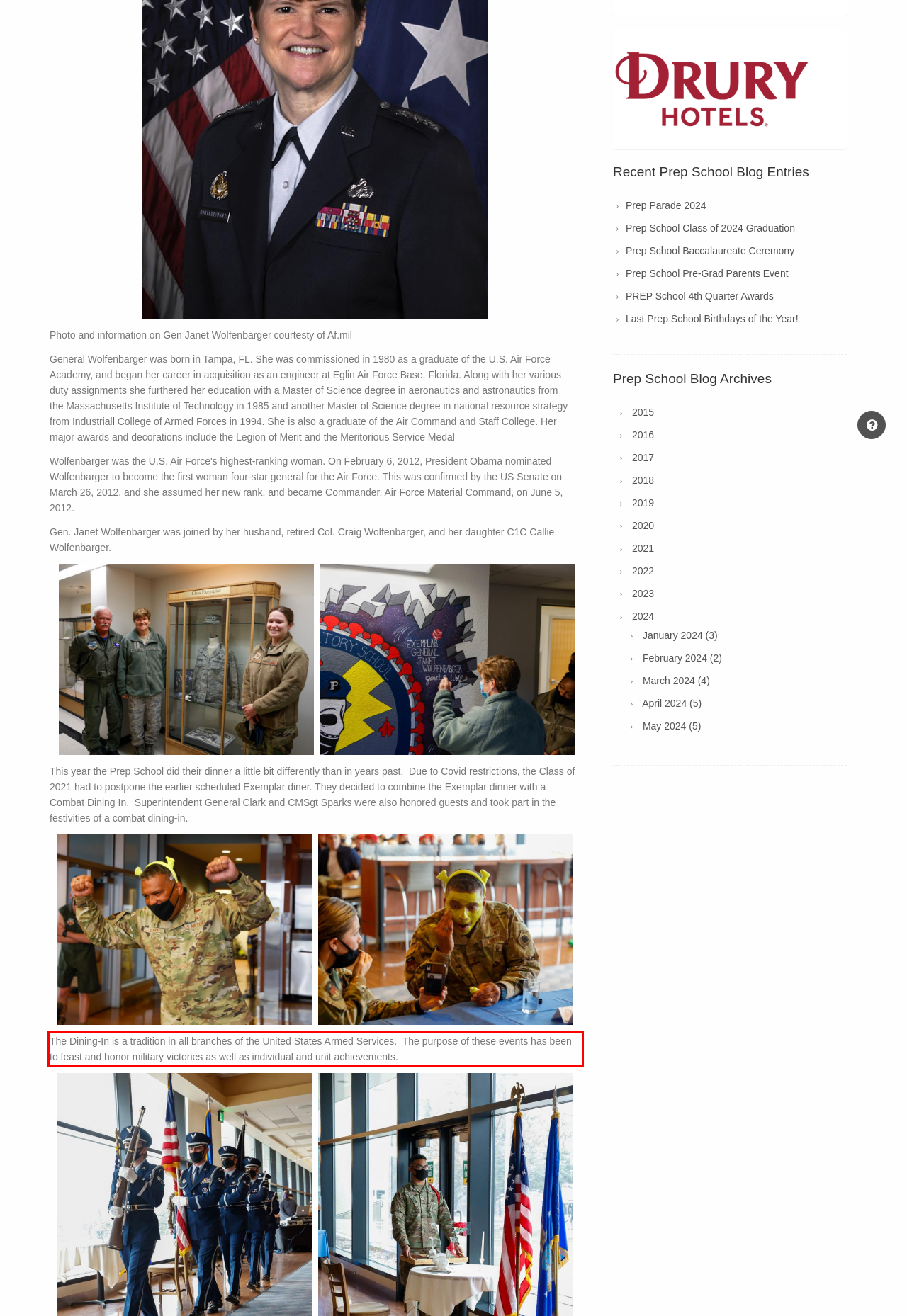You are provided with a screenshot of a webpage containing a red bounding box. Please extract the text enclosed by this red bounding box.

The Dining-In is a tradition in all branches of the United States Armed Services. The purpose of these events has been to feast and honor military victories as well as individual and unit achievements.